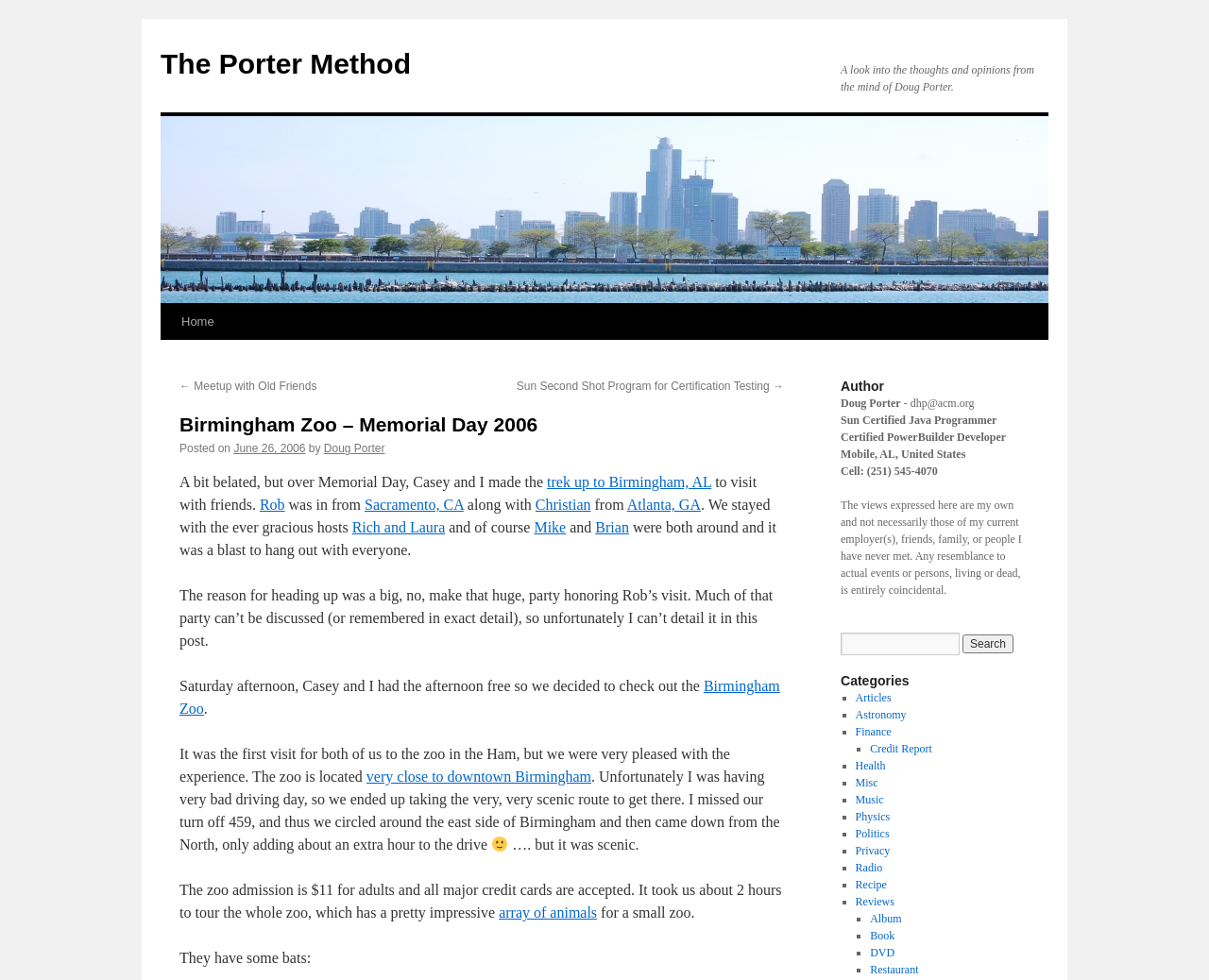Where did Rob come from?
Please answer the question as detailed as possible.

I found Rob's origin by reading the text that says 'Rob was in from Sacramento, CA'.